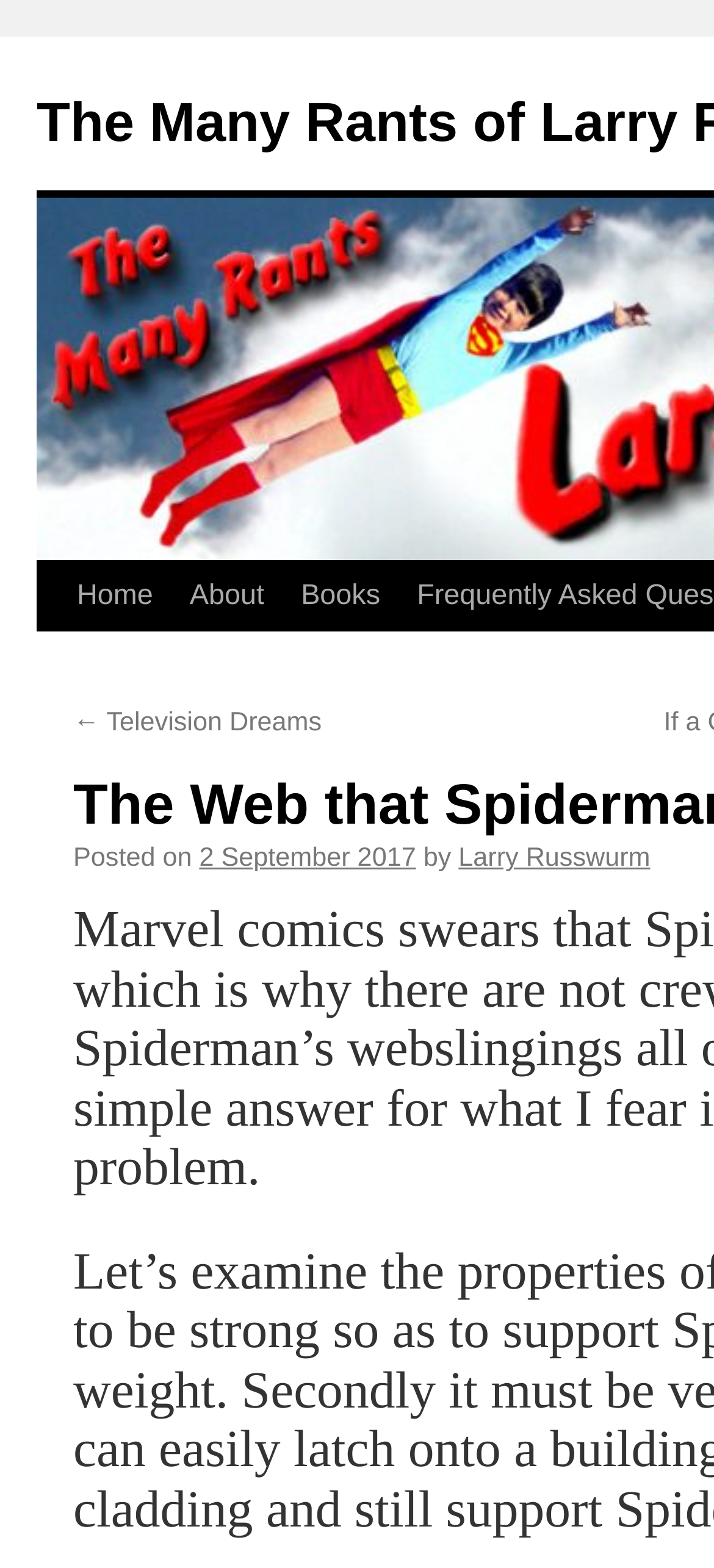What is the first menu item? From the image, respond with a single word or brief phrase.

Home